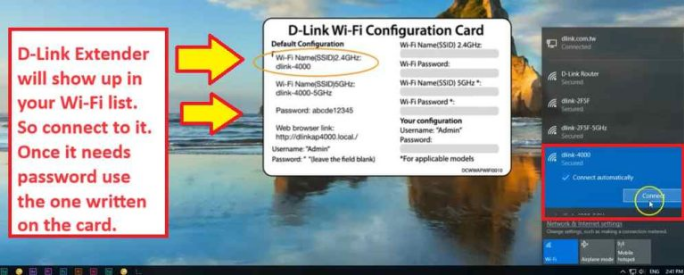Explain what the image portrays in a detailed manner.

The image showcases the D-Link Wi-Fi Configuration Card, essential for setting up your D-Link extender. It highlights critical connection details, including the default Wi-Fi names for both 2.4GHz and 5GHz bands ("dlink-4000" and "dlink-4000 5G"), along with passwords for secure access. The visual instructions indicate that the D-Link extender will appear on your Wi-Fi list, guiding users to connect to it. Additionally, it mentions the web browser link for further configuration and emphasizes the use of the specified credentials for optimal setup. Red arrows point to important sections, making the instructions user-friendly and visually impactful, ensuring a seamless configuration experience.